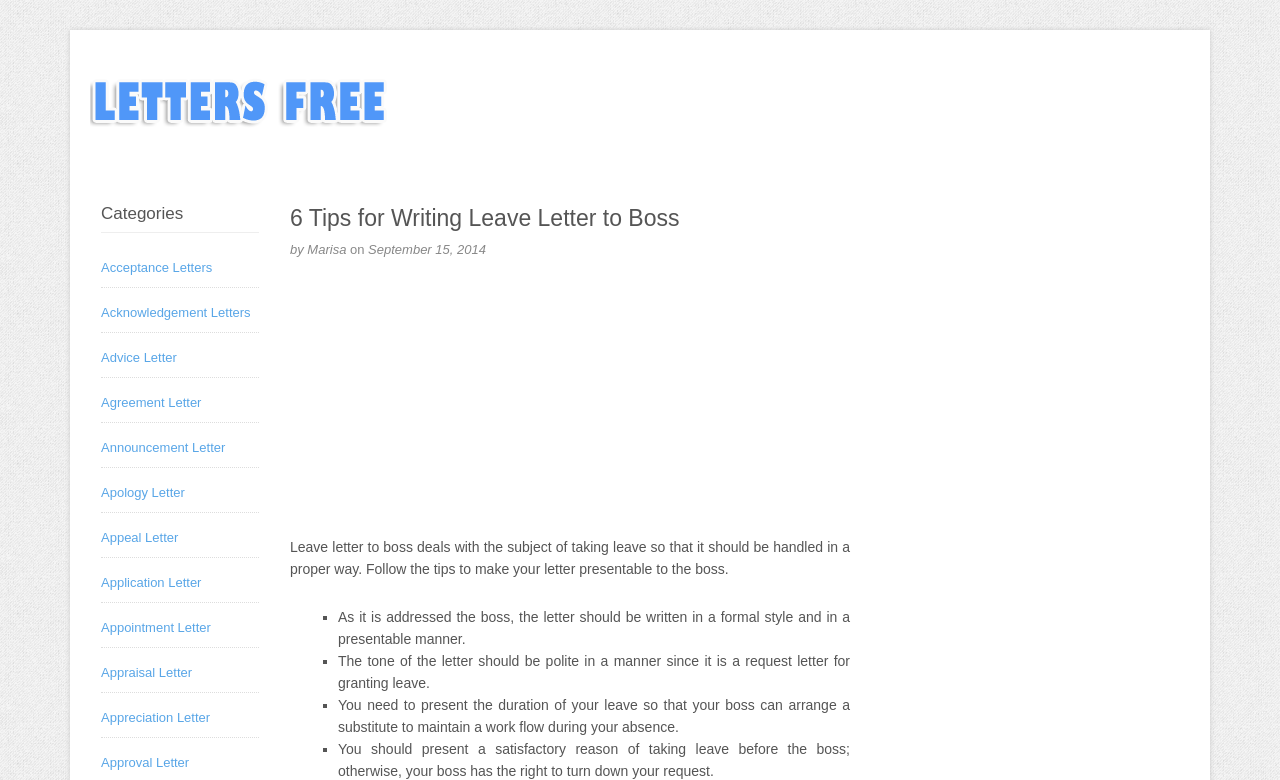Please specify the bounding box coordinates of the element that should be clicked to execute the given instruction: 'read the article title'. Ensure the coordinates are four float numbers between 0 and 1, expressed as [left, top, right, bottom].

[0.227, 0.259, 0.664, 0.301]